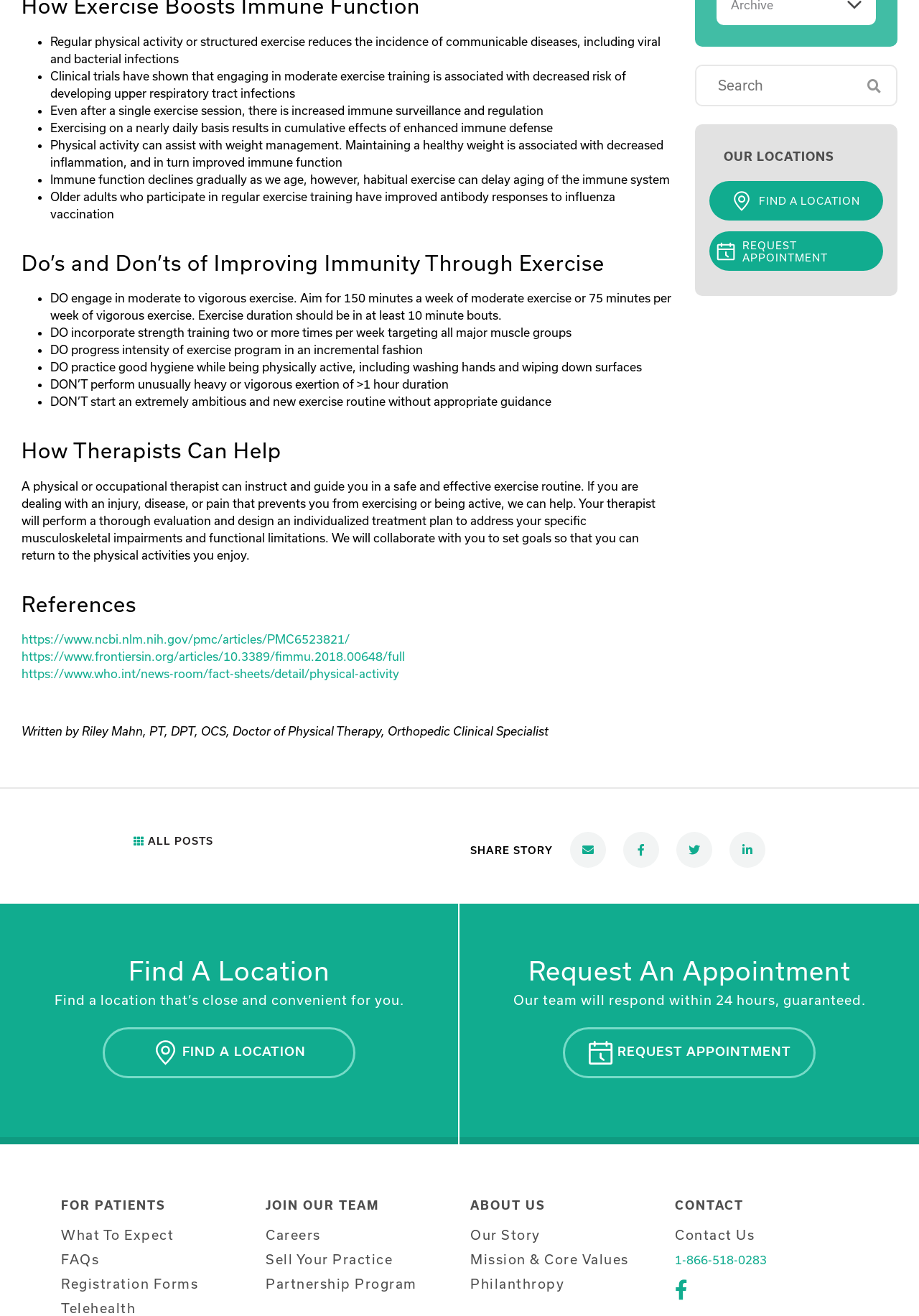What is the recommended duration of moderate exercise per week?
Kindly answer the question with as much detail as you can.

According to the webpage, it is recommended to engage in at least 150 minutes of moderate exercise per week, which can be broken down into 10-minute bouts.